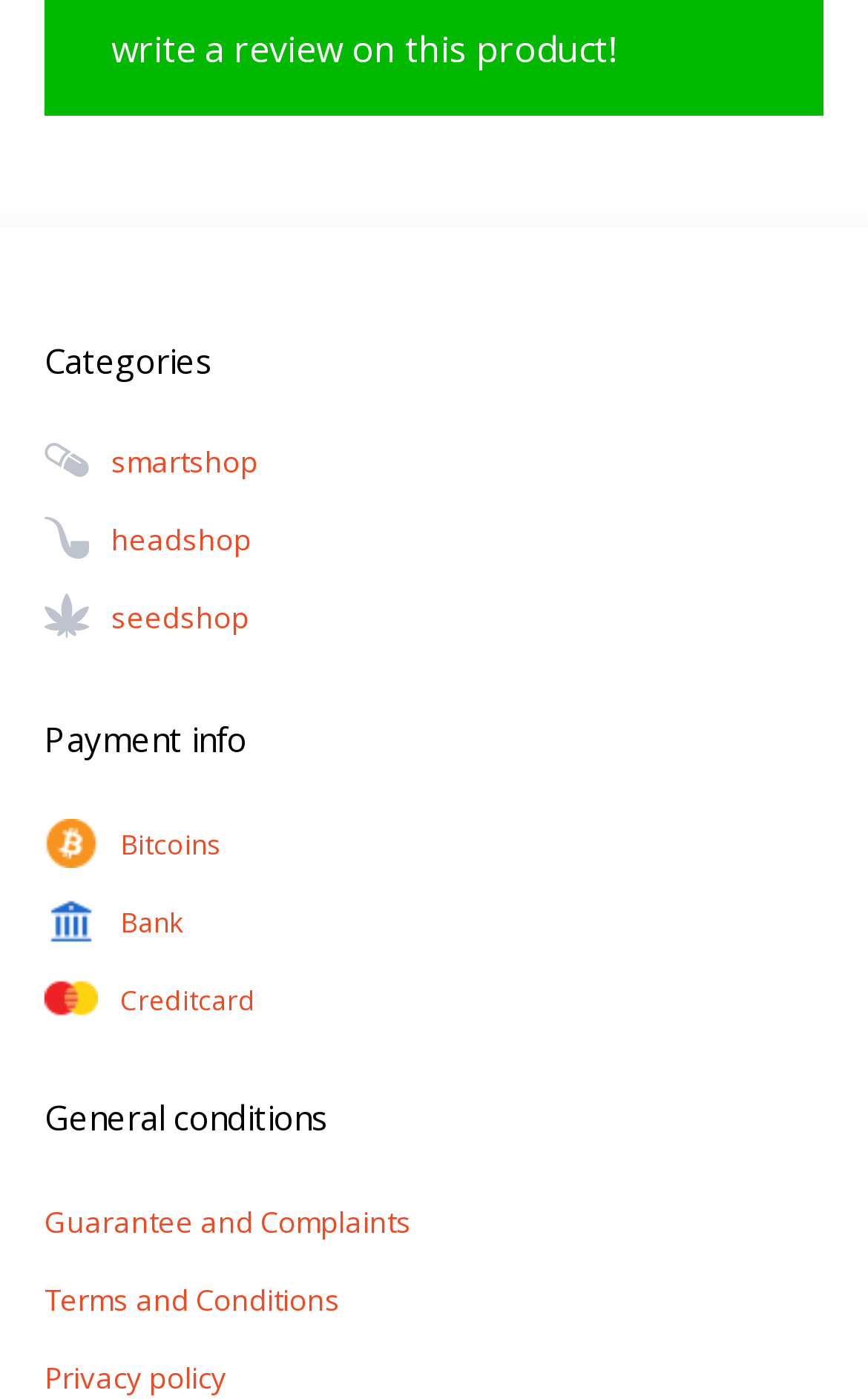Please find the bounding box coordinates of the element that must be clicked to perform the given instruction: "view payment info". The coordinates should be four float numbers from 0 to 1, i.e., [left, top, right, bottom].

[0.051, 0.512, 0.285, 0.543]